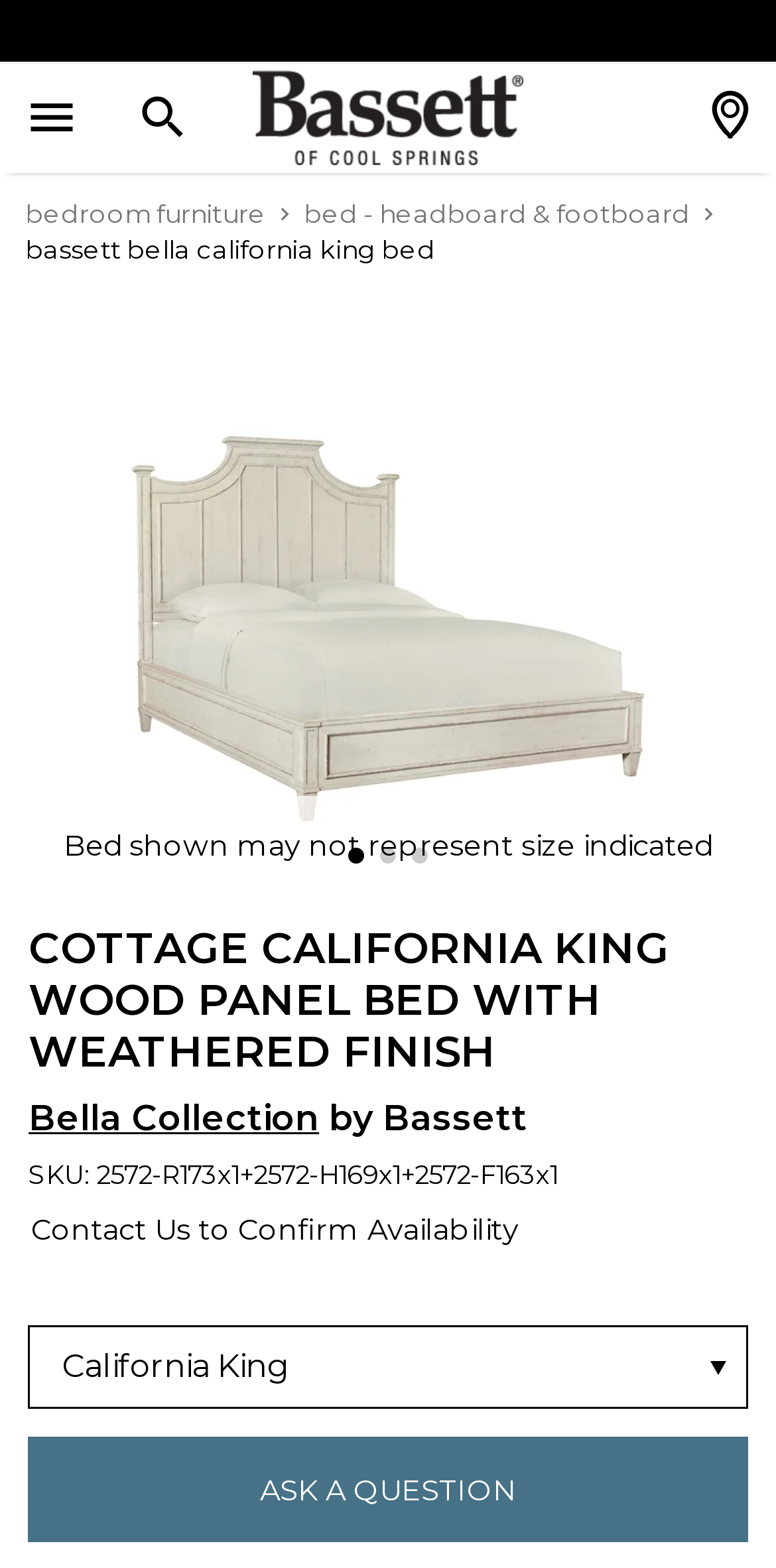Analyze the image and answer the question with as much detail as possible: 
What is the finish of the bed?

The heading 'COTTAGE CALIFORNIA KING WOOD PANEL BED WITH WEATHERED FINISH' explicitly mentions that the finish of the bed is weathered.